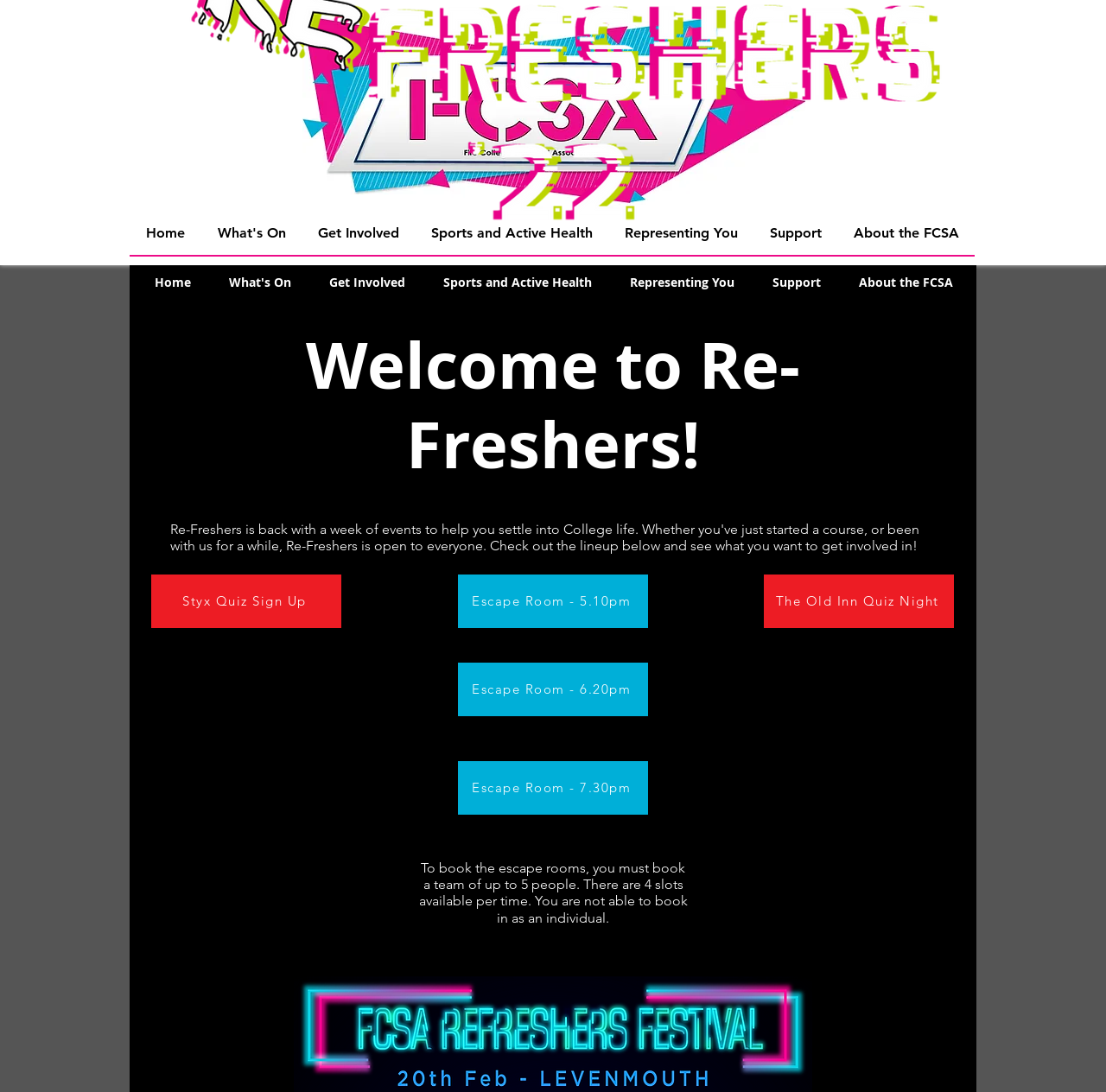Identify the bounding box of the UI element that matches this description: "What's On".

[0.19, 0.243, 0.28, 0.275]